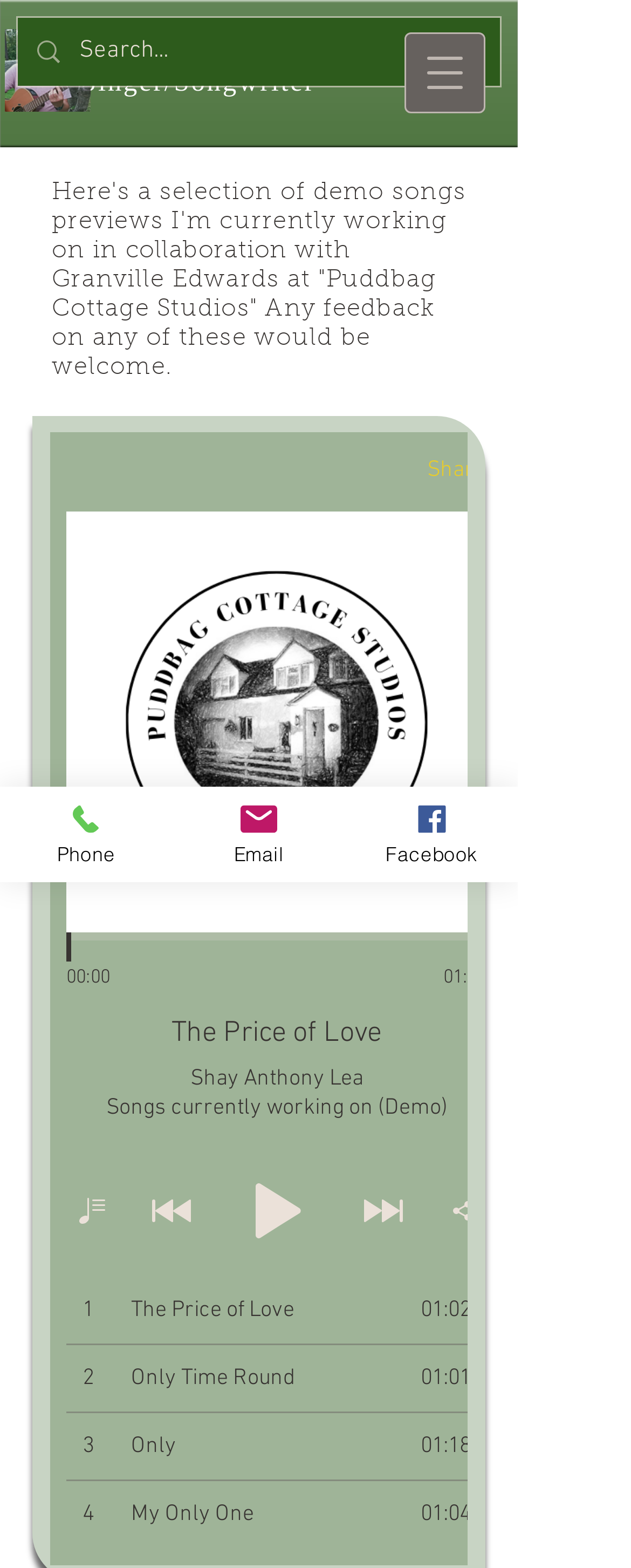Write an exhaustive caption that covers the webpage's main aspects.

The webpage is about Shay Anthony Lea, a singer-songwriter, and showcases his work-in-progress (WIP) songs. At the top, there is a heading with the title "Shay Anthony Lea Singer/Songwriter" which is also a clickable link. Next to it, there is a small image of a tree, which is a link to an image file.

On the top right, there is a button to open a navigation menu. Below the heading, there is a search bar with a magnifying glass icon, where users can input text to search. 

The main content of the page is a section with a heading that describes the demo songs previews that Shay Anthony Lea is currently working on in collaboration with Granville Edwards at "Puddbag Cottage Studios". This section takes up most of the page's vertical space. Within this section, there is an iframe that displays the Wix Music player, which likely plays the demo songs.

At the bottom of the page, there are three links to contact Shay Anthony Lea: "Phone", "Email", and "Facebook", each accompanied by a small icon. These links are aligned horizontally and take up the full width of the page.